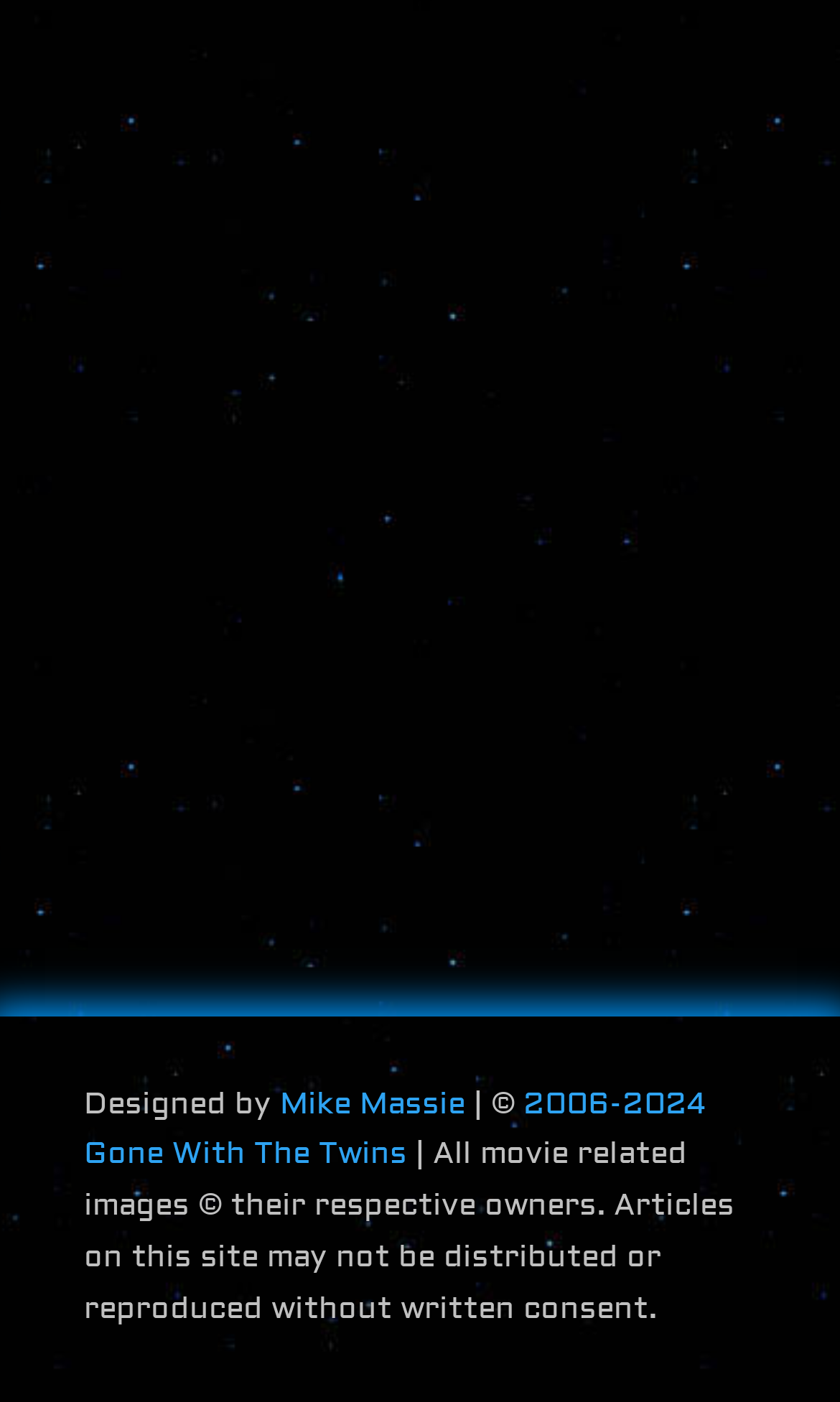What is the name of the twins?
Carefully examine the image and provide a detailed answer to the question.

The name of the twins can be found in the StaticText element with the text '– The Massie Twins' at the top of the webpage.